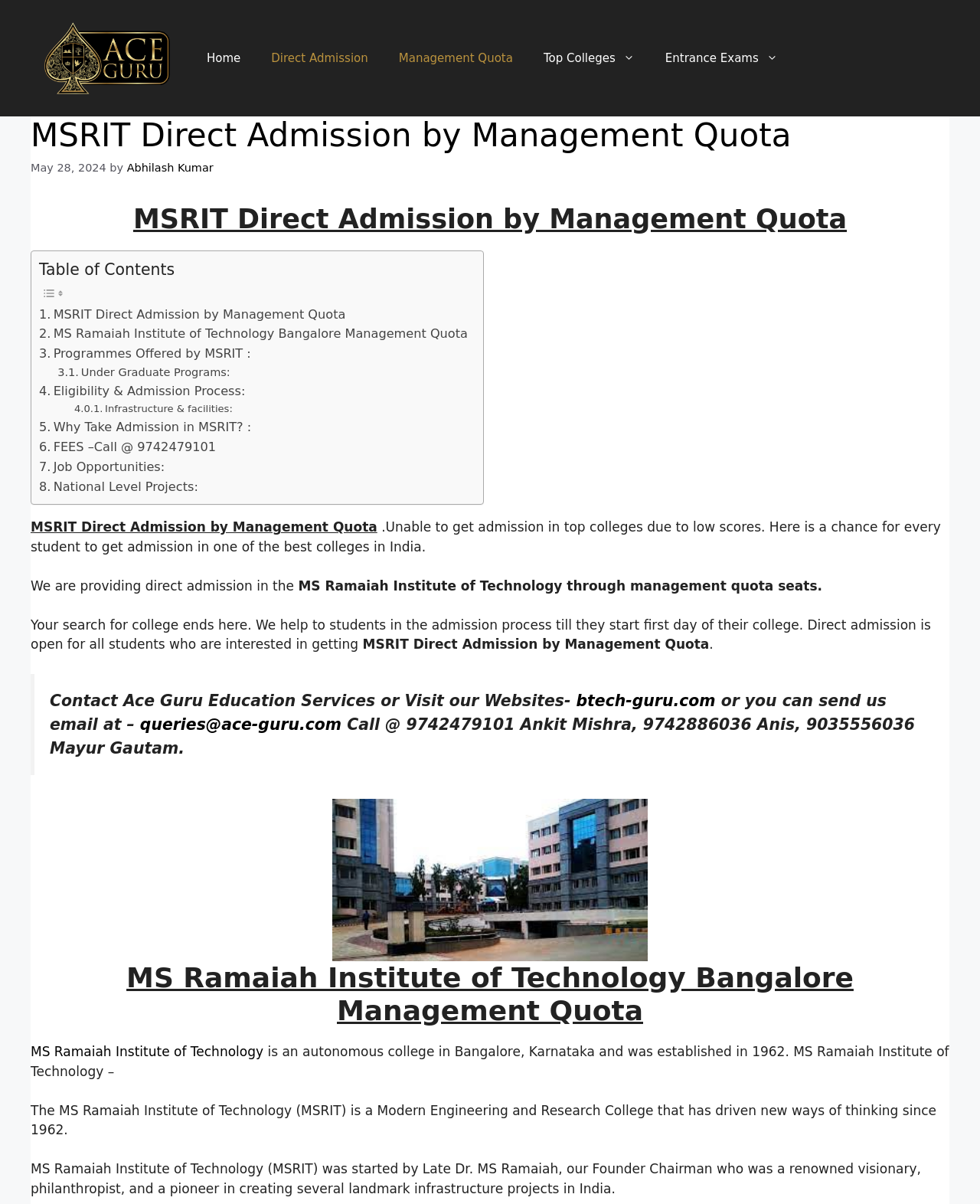Using the format (top-left x, top-left y, bottom-right x, bottom-right y), and given the element description, identify the bounding box coordinates within the screenshot: Programmes Offered by MSRIT :

[0.04, 0.286, 0.256, 0.302]